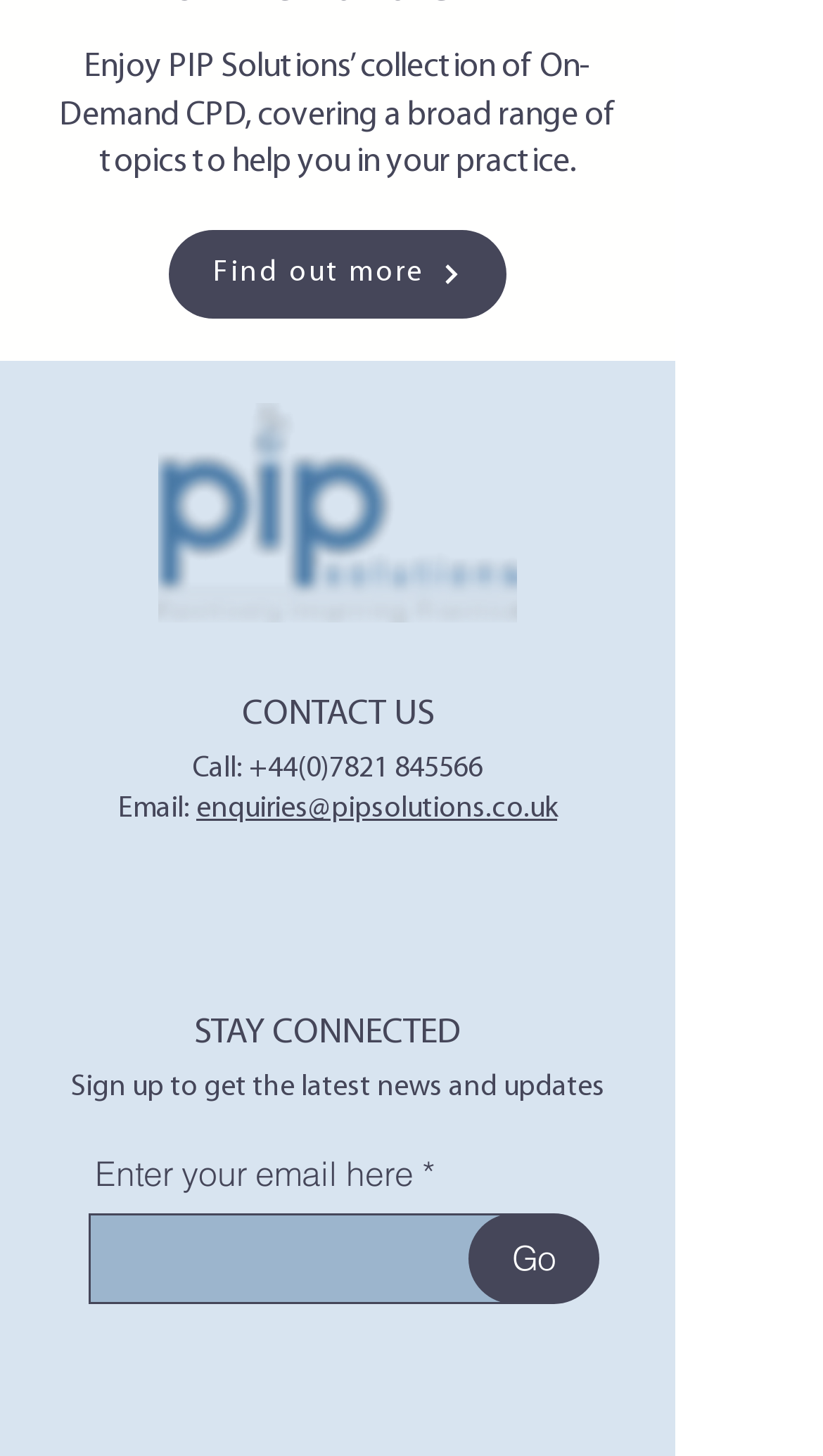Provide the bounding box coordinates of the HTML element described by the text: "name="email"". The coordinates should be in the format [left, top, right, bottom] with values between 0 and 1.

[0.108, 0.833, 0.662, 0.895]